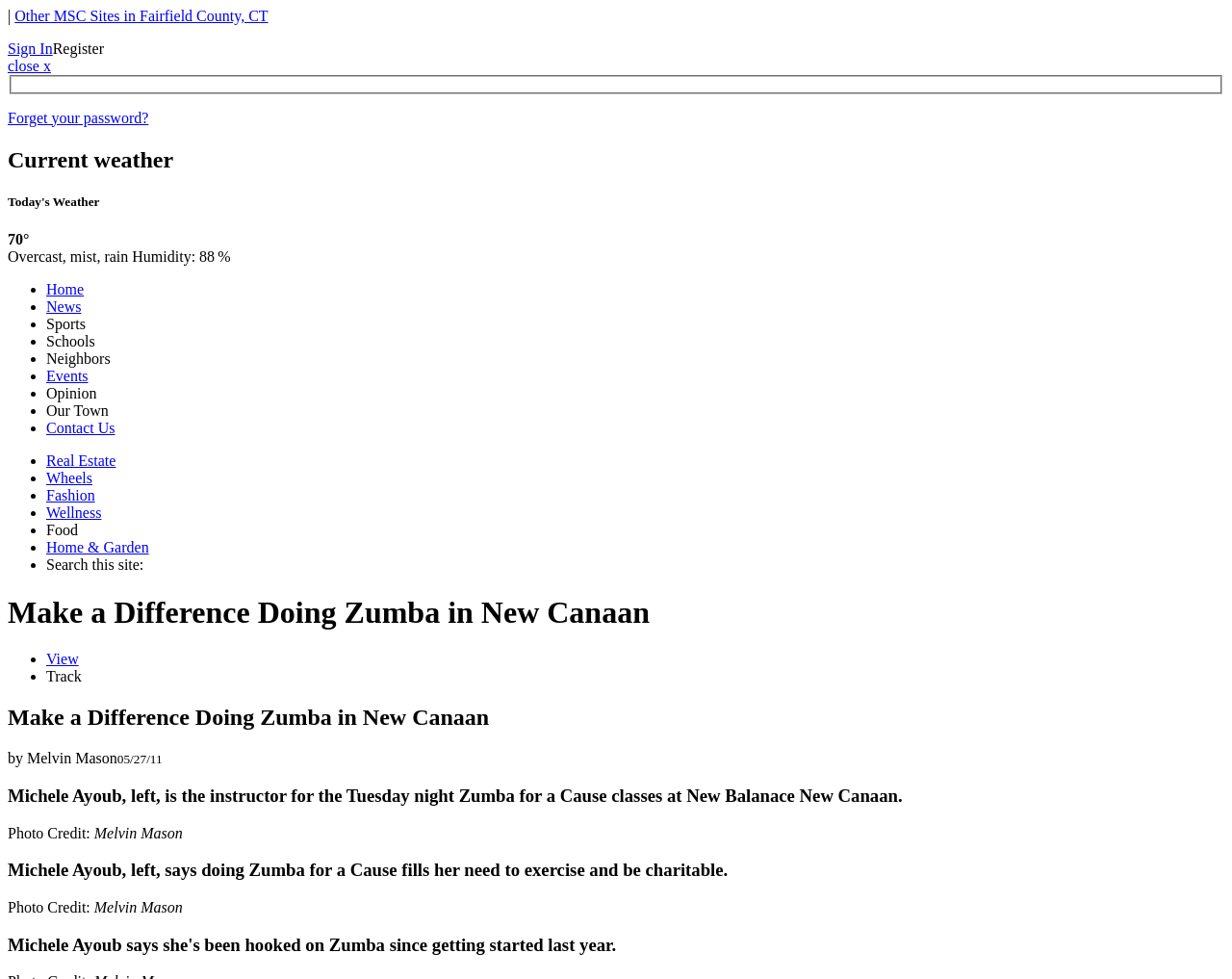Who is the instructor for the Tuesday night Zumba for a Cause classes?
Using the details from the image, give an elaborate explanation to answer the question.

I found the information about the instructor in the article with the heading 'Make a Difference Doing Zumba in New Canaan'. The instructor is Michele Ayoub, as mentioned in the text.